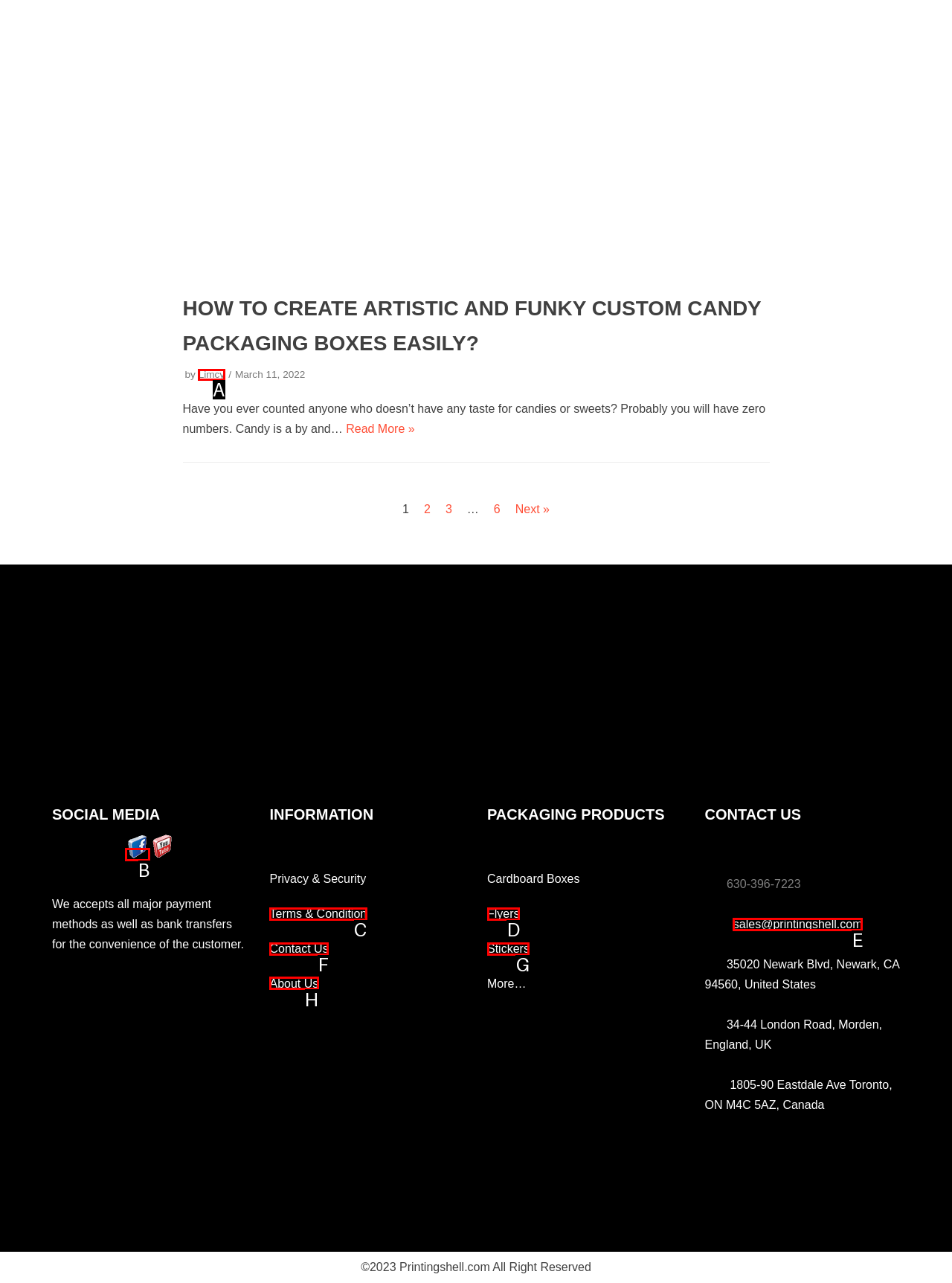Identify the UI element that corresponds to this description: About Us
Respond with the letter of the correct option.

H